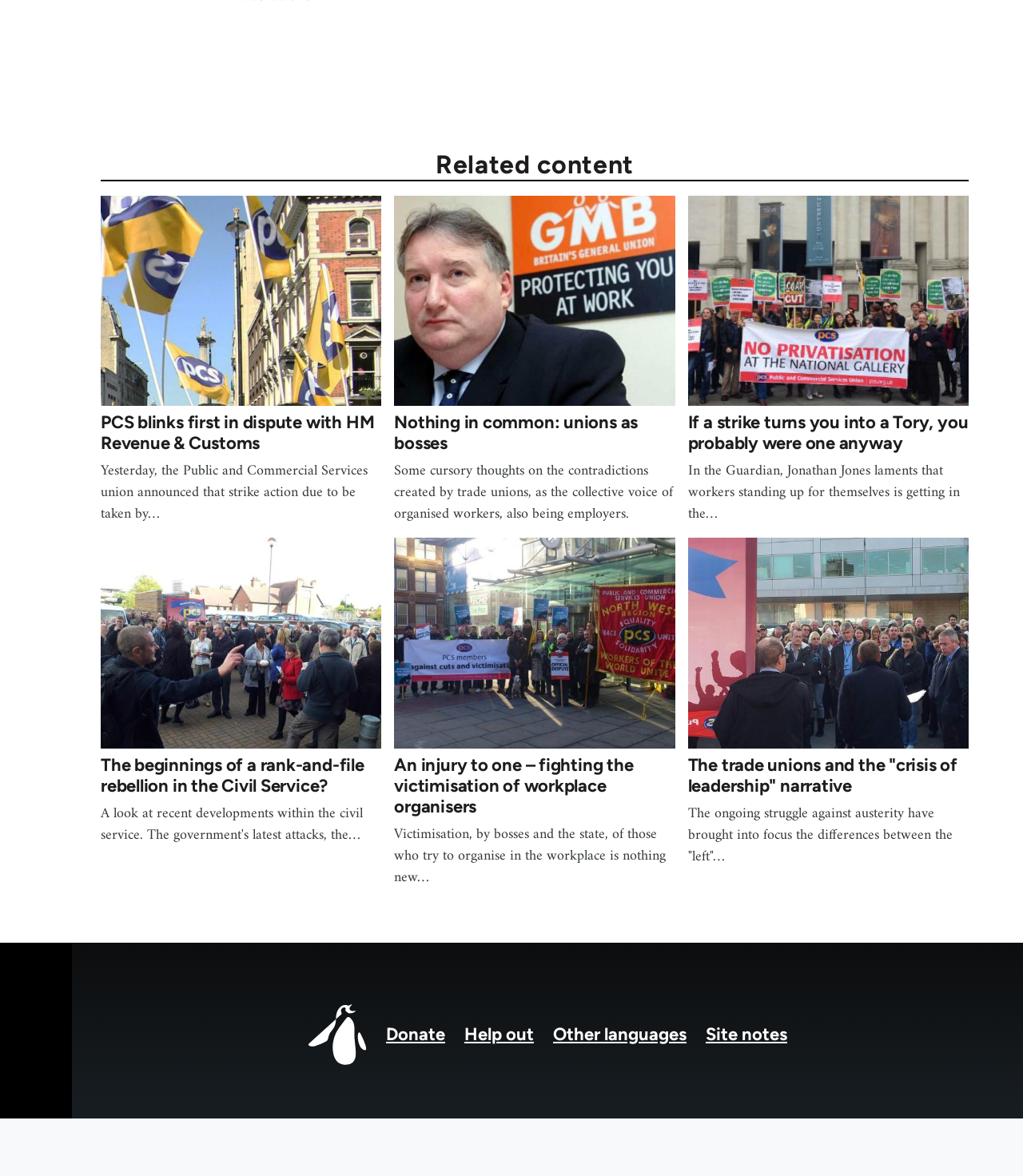Identify the bounding box coordinates of the region that should be clicked to execute the following instruction: "View the 'Nothing in common: unions as bosses' article".

[0.385, 0.166, 0.66, 0.447]